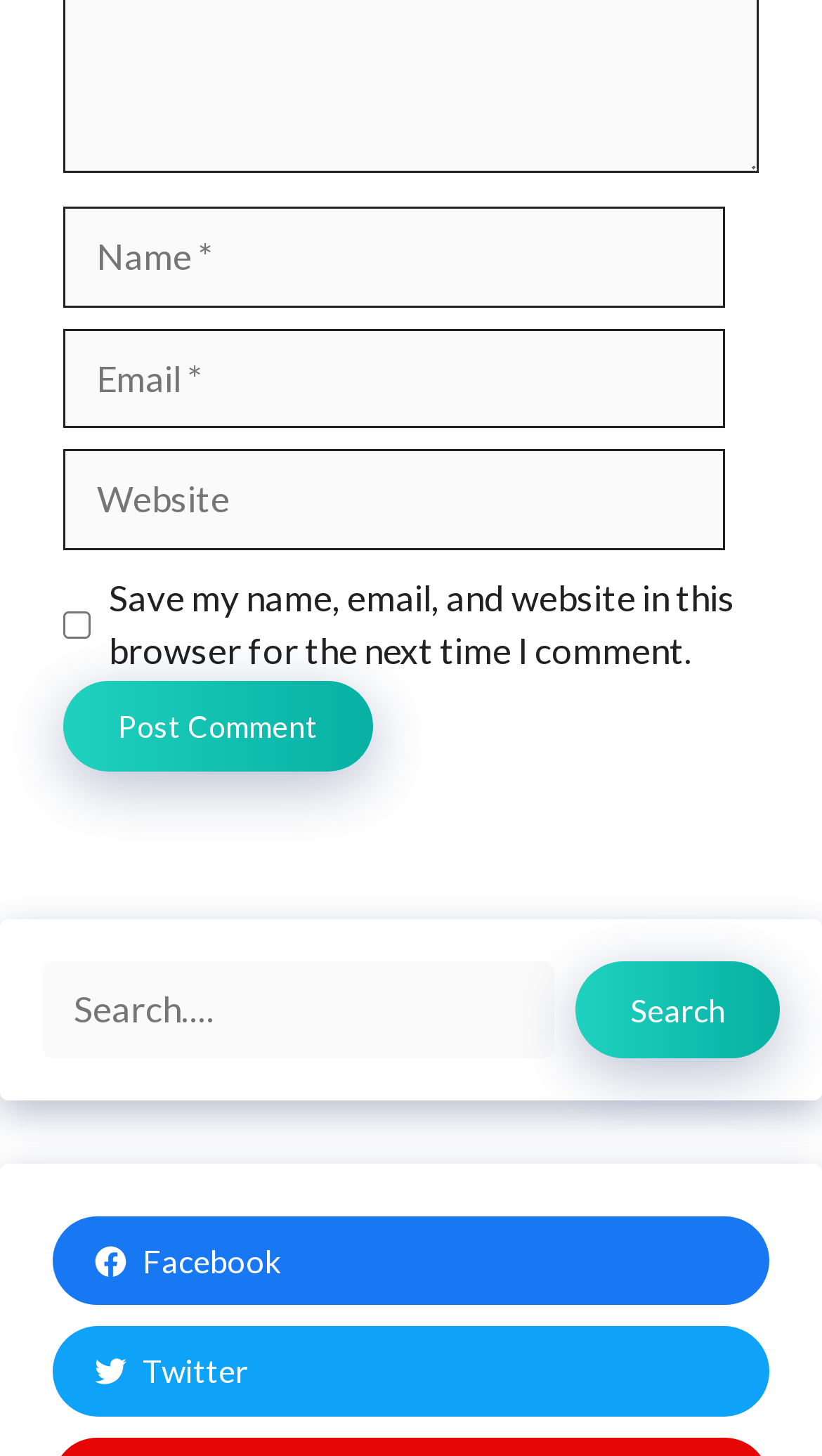Please identify the bounding box coordinates of the region to click in order to complete the task: "Search for something". The coordinates must be four float numbers between 0 and 1, specified as [left, top, right, bottom].

[0.051, 0.661, 0.674, 0.727]